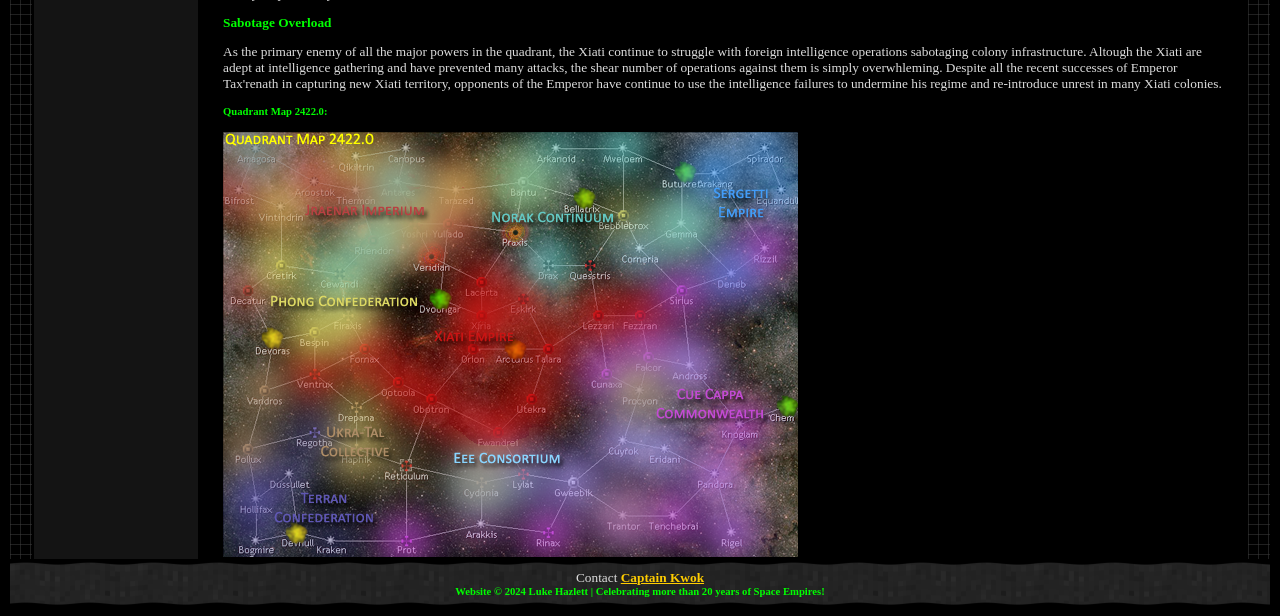Bounding box coordinates should be provided in the format (top-left x, top-left y, bottom-right x, bottom-right y) with all values between 0 and 1. Identify the bounding box for this UI element: Captain Kwok

[0.485, 0.925, 0.55, 0.949]